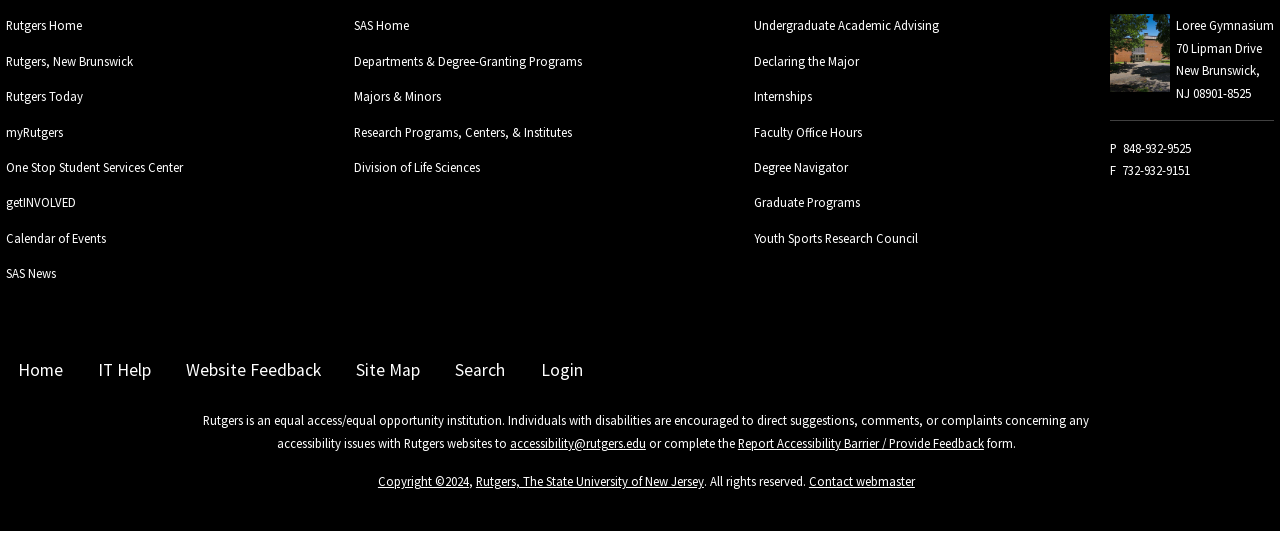How many columns of links are there on the webpage?
Respond to the question with a single word or phrase according to the image.

3